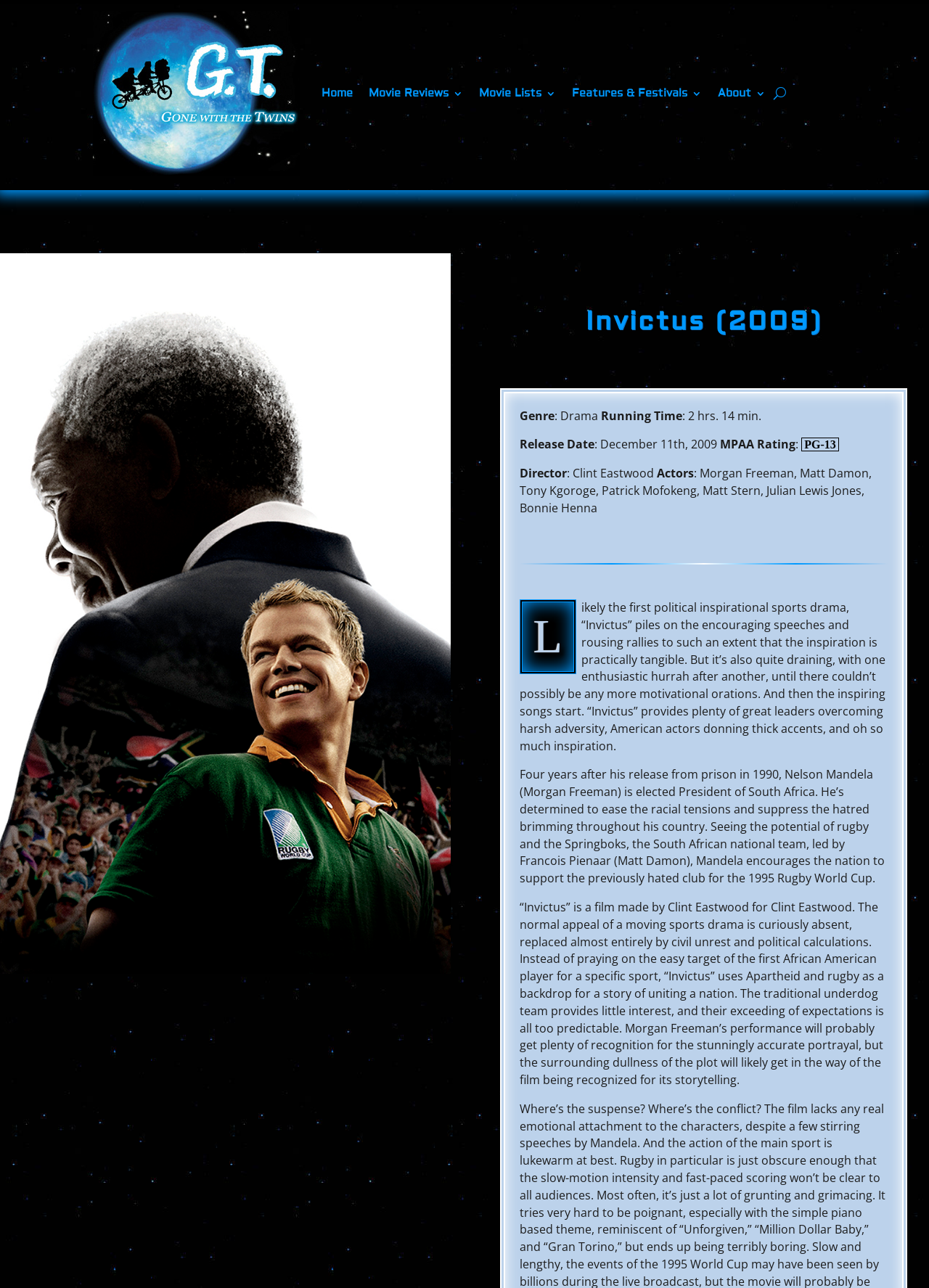Based on the visual content of the image, answer the question thoroughly: Who is the director of the movie Invictus?

The director of the movie Invictus can be found in the movie information section, where it is listed as 'Director: Clint Eastwood'.